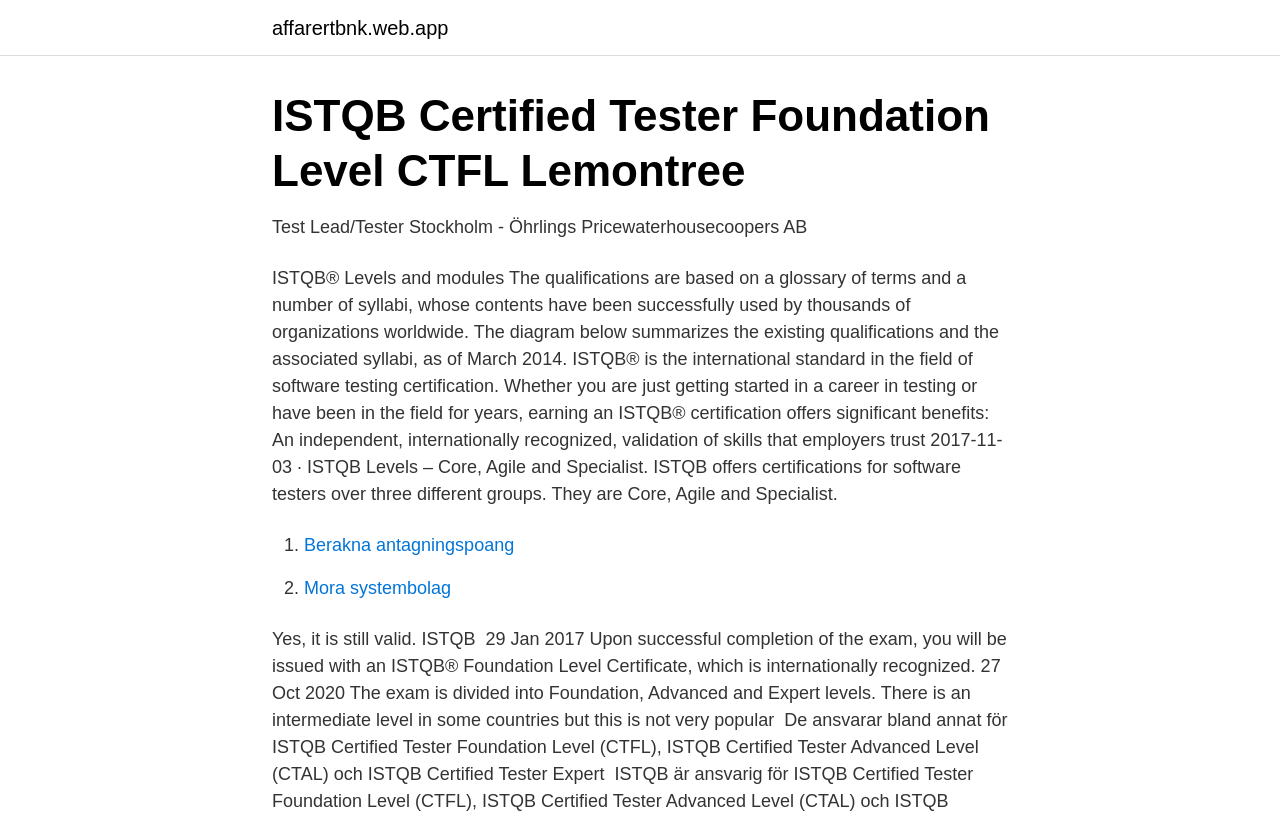How many list markers are present on the webpage?
Look at the image and answer the question with a single word or phrase.

Two